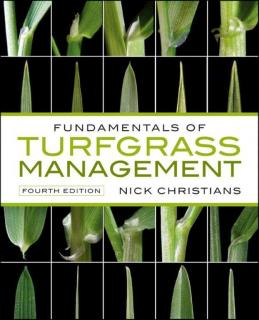What is the subject of the book?
Please ensure your answer is as detailed and informative as possible.

The image showcases the cover of 'Fundamentals of Turfgrass Management' by Nick Christians, Fourth Edition, which suggests that the book is about understanding turfgrass care and management.